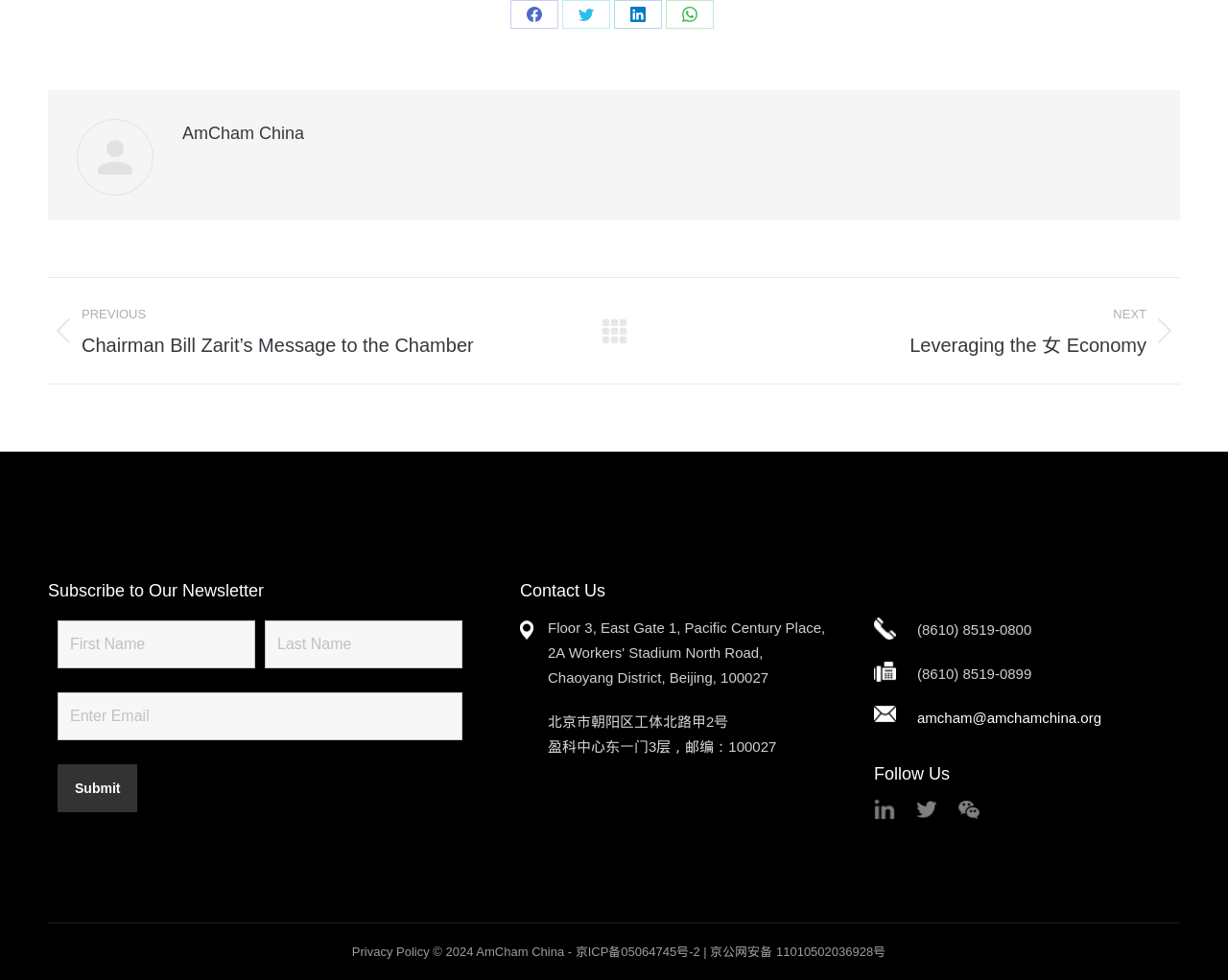What are the social media platforms that AmCham China is on?
Please look at the screenshot and answer using one word or phrase.

Facebook, Twitter, LinkedIn, WhatsApp